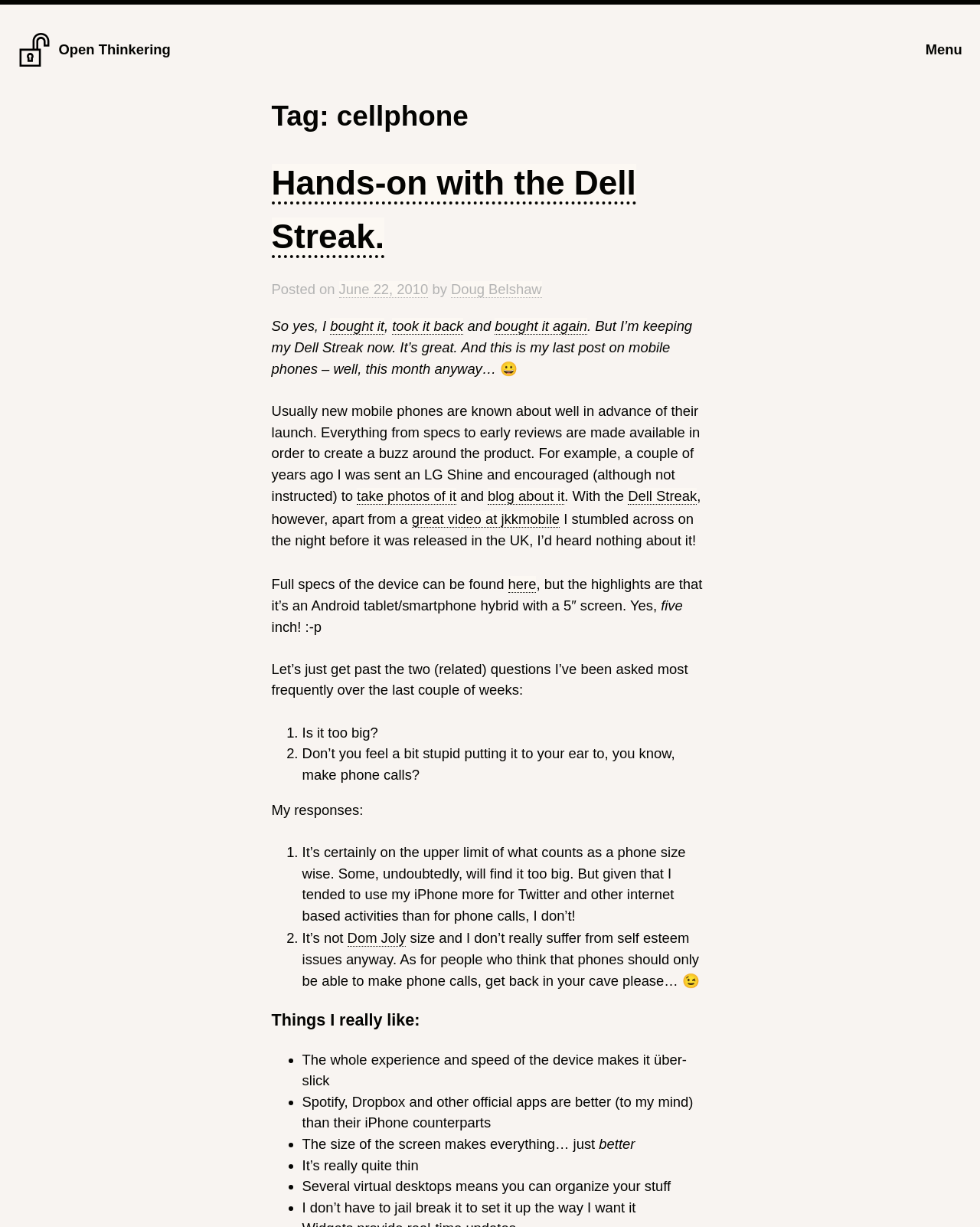Find the bounding box coordinates for the UI element whose description is: "Open Thinkering". The coordinates should be four float numbers between 0 and 1, in the format [left, top, right, bottom].

[0.06, 0.034, 0.174, 0.047]